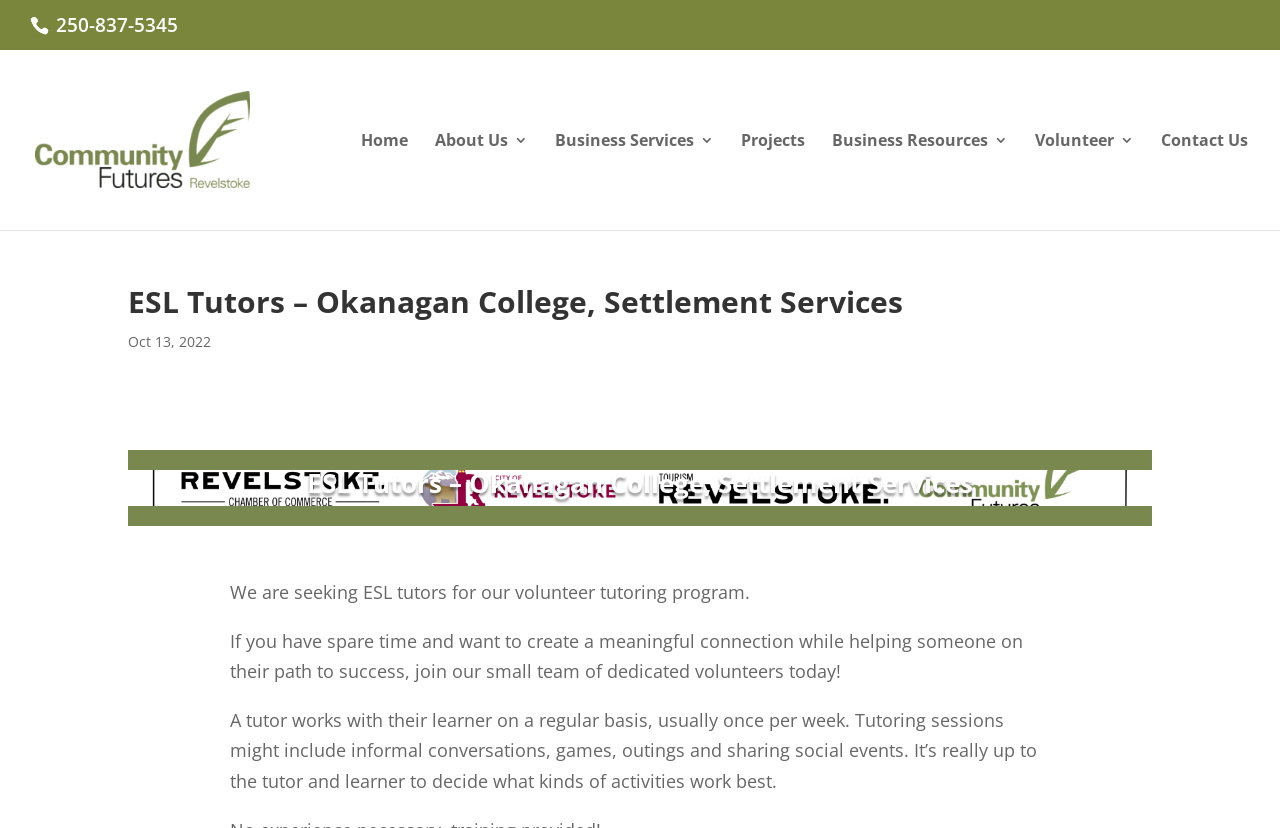Use a single word or phrase to answer this question: 
What is the purpose of the ESL tutors mentioned on the webpage?

To help learners on their path to success